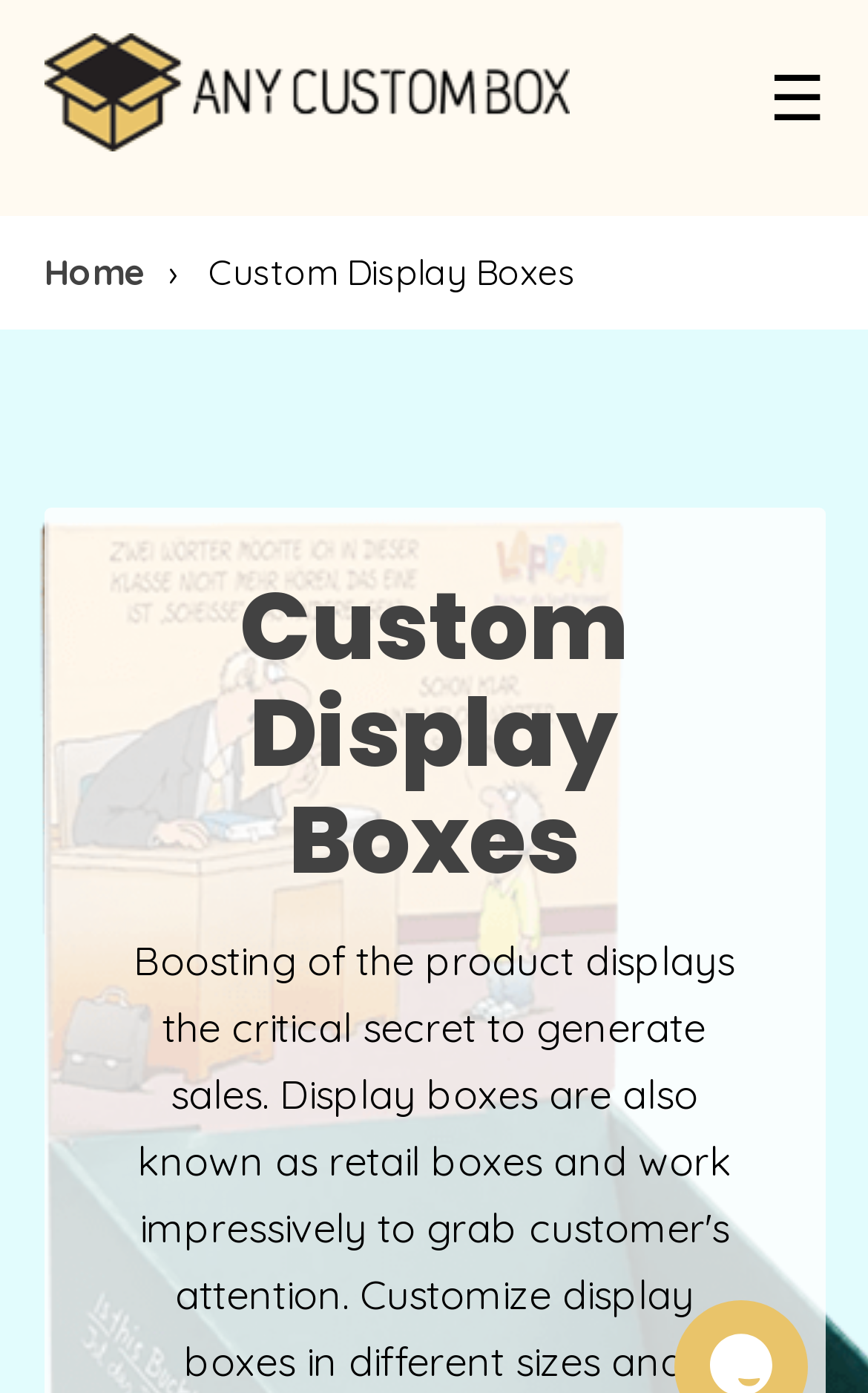Locate the bounding box coordinates of the segment that needs to be clicked to meet this instruction: "view custom printed boxes".

[0.05, 0.155, 0.95, 0.251]